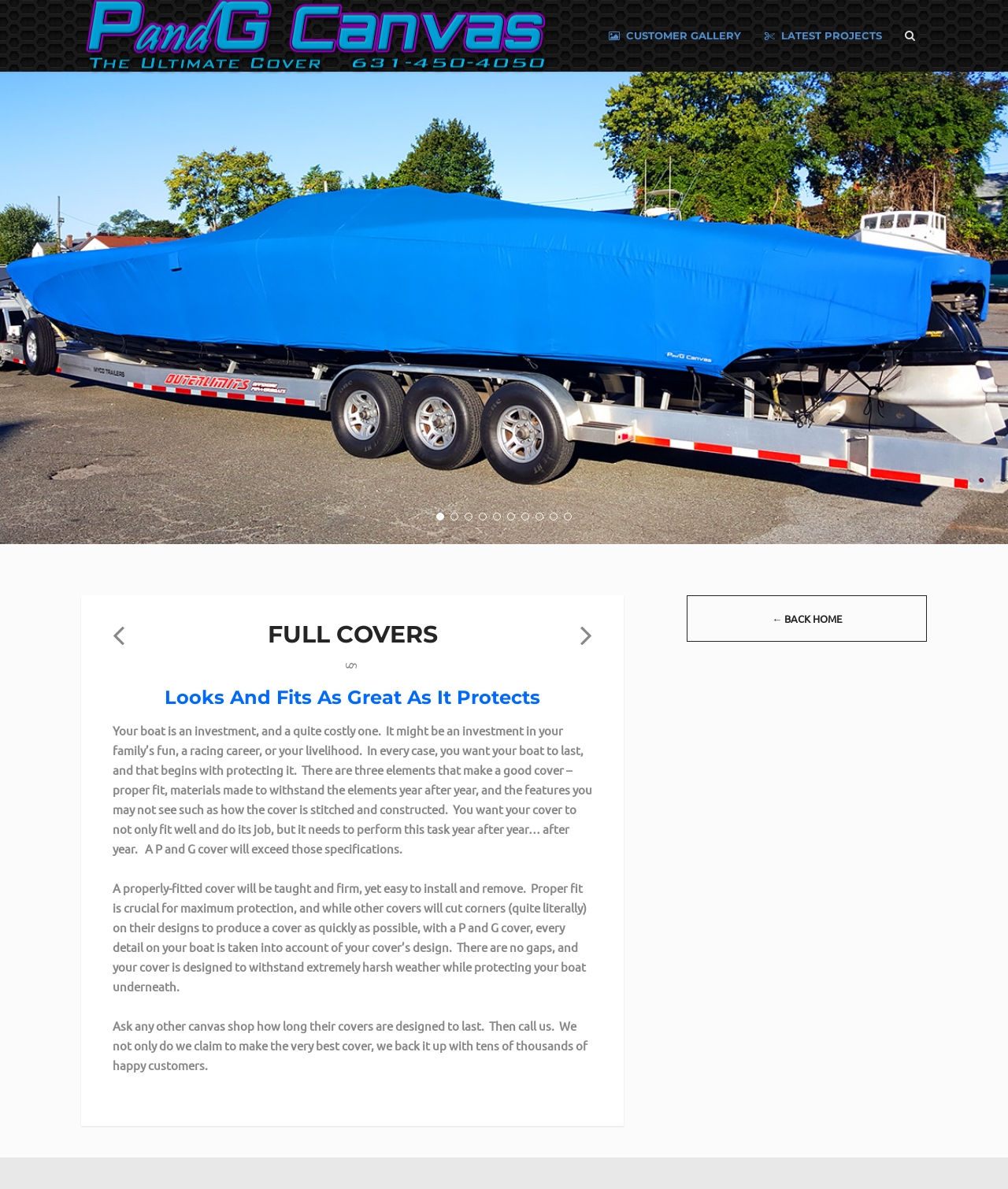What is the main topic of this webpage?
Please provide a single word or phrase in response based on the screenshot.

Boat covers